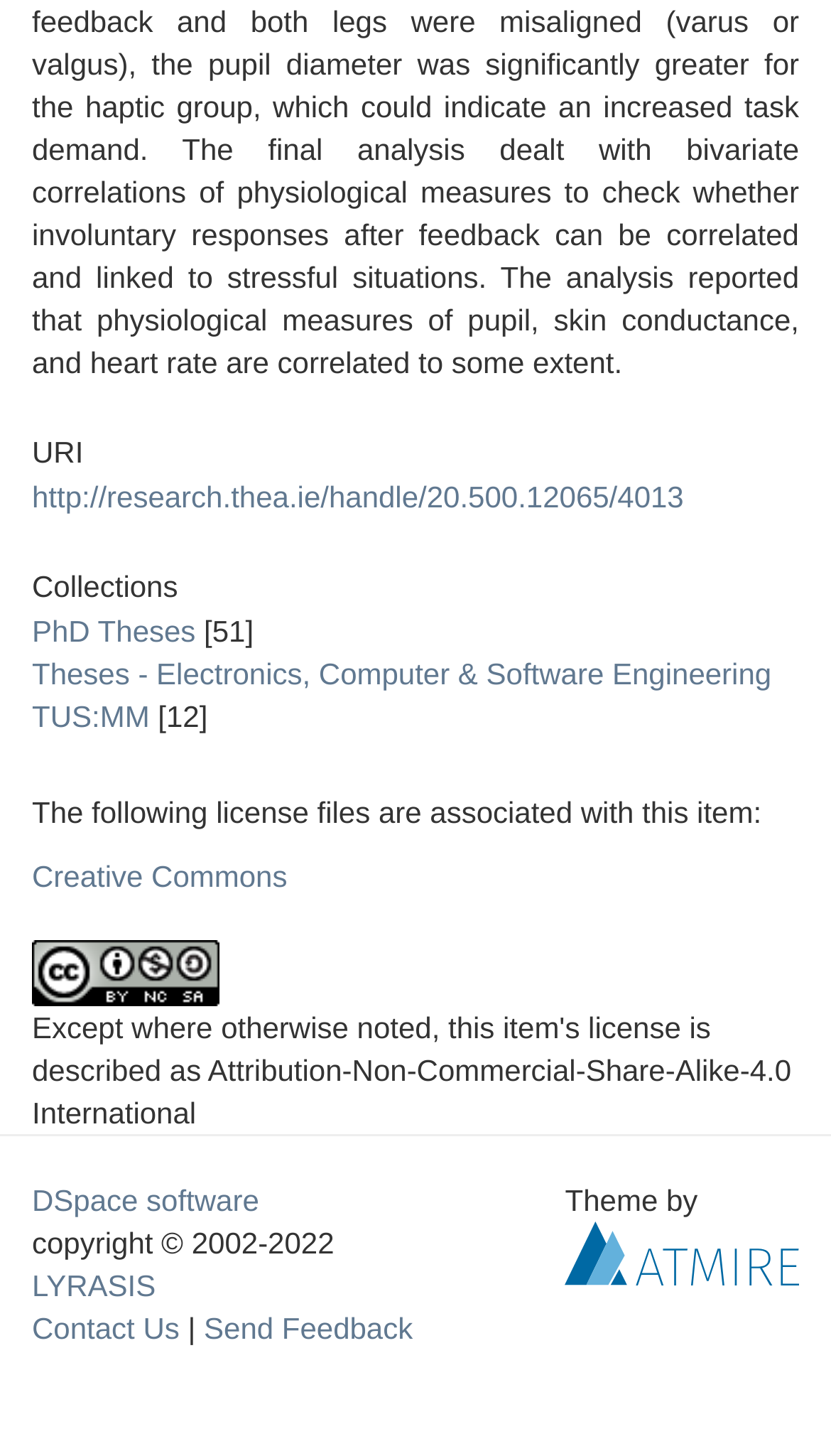Provide your answer in a single word or phrase: 
What is the name of the item?

URI